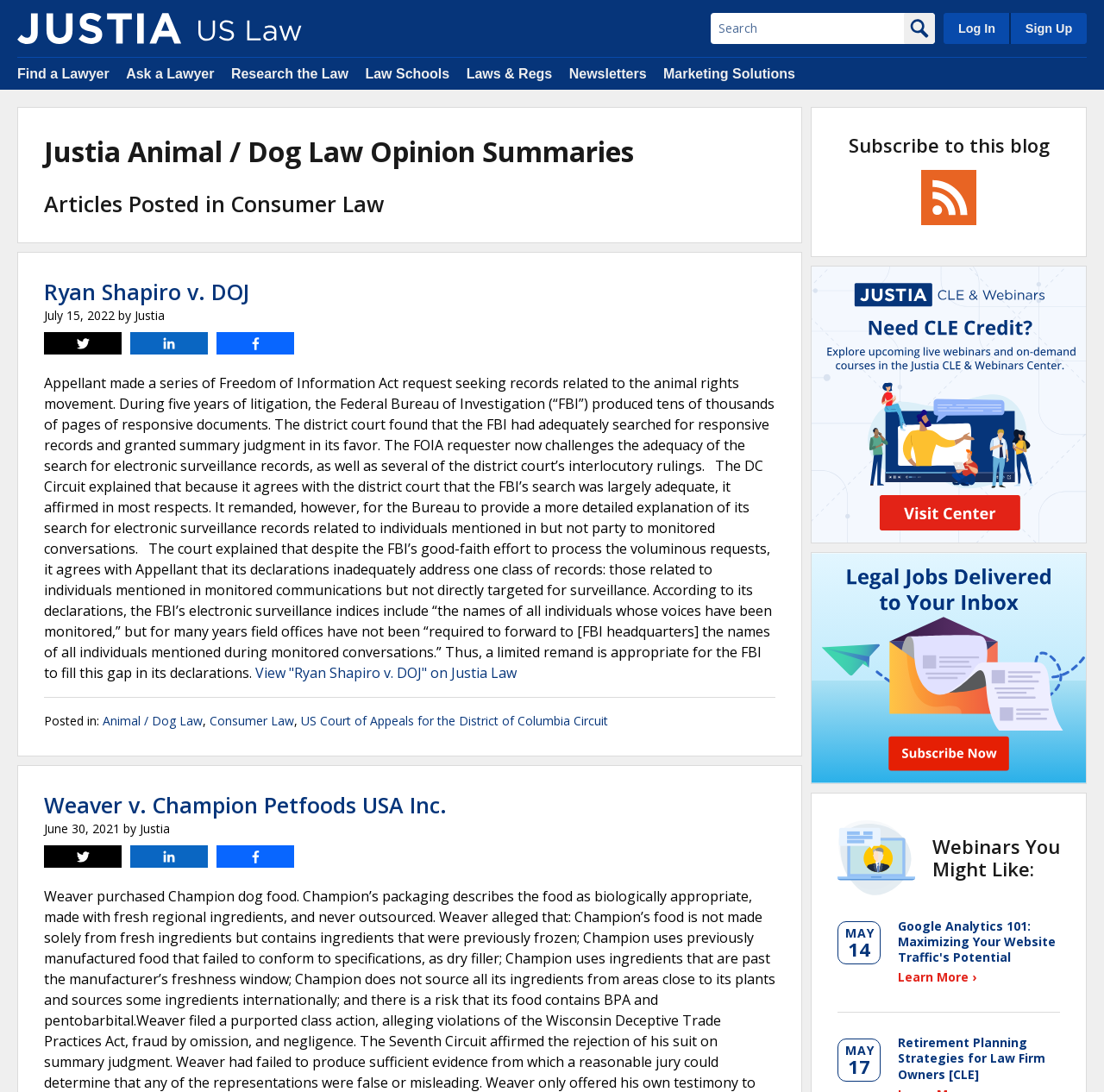What is the name of the court associated with the opinion summary 'Ryan Shapiro v. DOJ'?
Please look at the screenshot and answer using one word or phrase.

US Court of Appeals for the District of Columbia Circuit